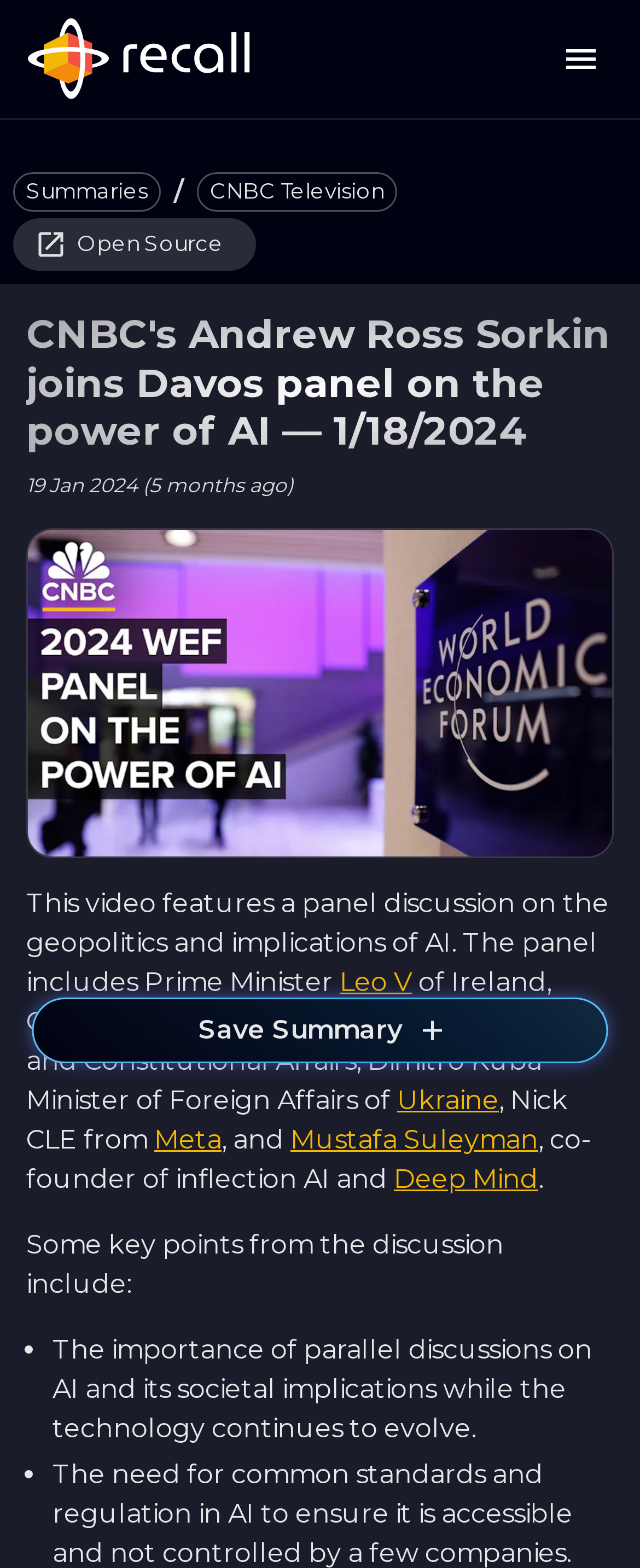Please answer the following query using a single word or phrase: 
What is the date of the video?

19 Jan 2024